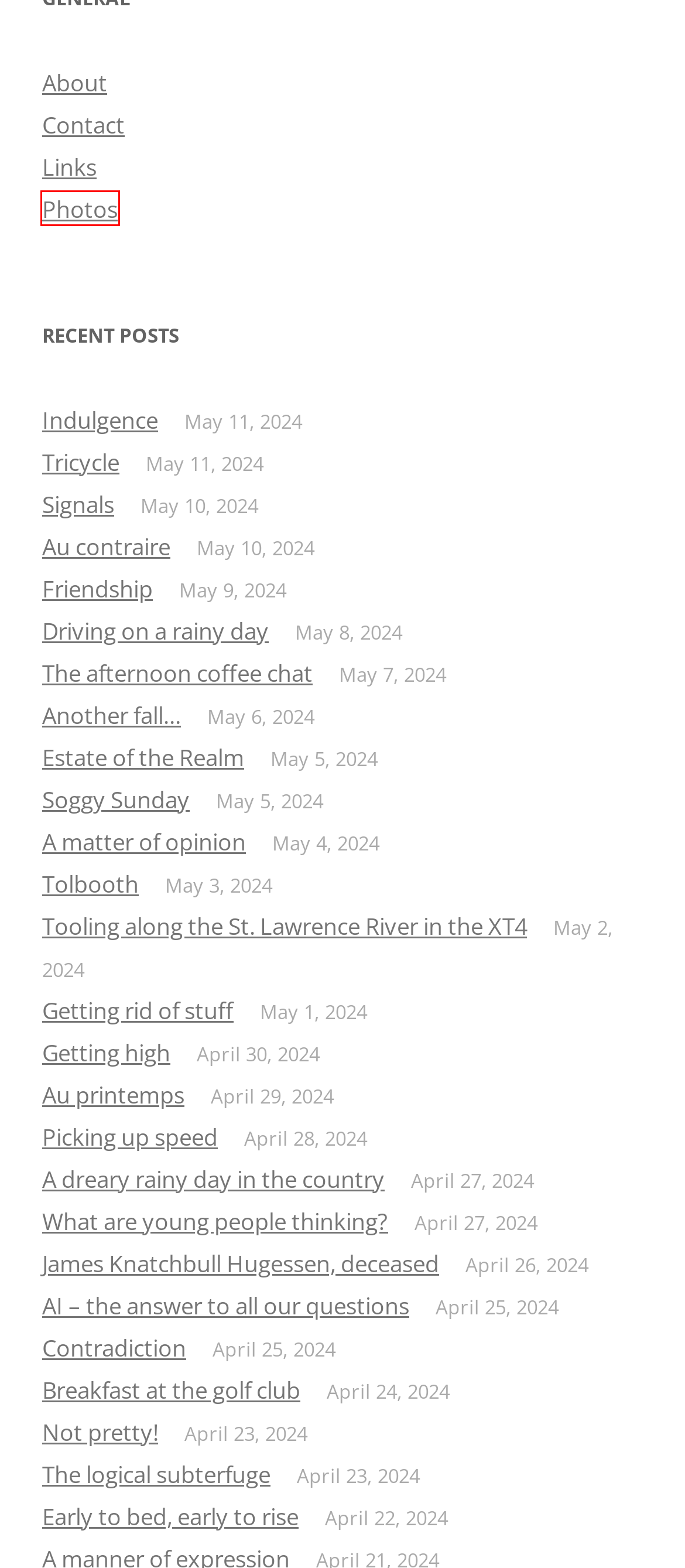You have a screenshot of a webpage with a red bounding box around a UI element. Determine which webpage description best matches the new webpage that results from clicking the element in the bounding box. Here are the candidates:
A. Friendship | L. G. William Chapman, B.A., LL.B.
B. Au contraire | L. G. William Chapman, B.A., LL.B.
C. James Knatchbull Hugessen, deceased | L. G. William Chapman, B.A., LL.B.
D. Photos | L. G. William Chapman, B.A., LL.B.
E. Another fall… | L. G. William Chapman, B.A., LL.B.
F. Picking up speed | L. G. William Chapman, B.A., LL.B.
G. The afternoon coffee chat | L. G. William Chapman, B.A., LL.B.
H. Tooling along the St. Lawrence River in the XT4 | L. G. William Chapman, B.A., LL.B.

D